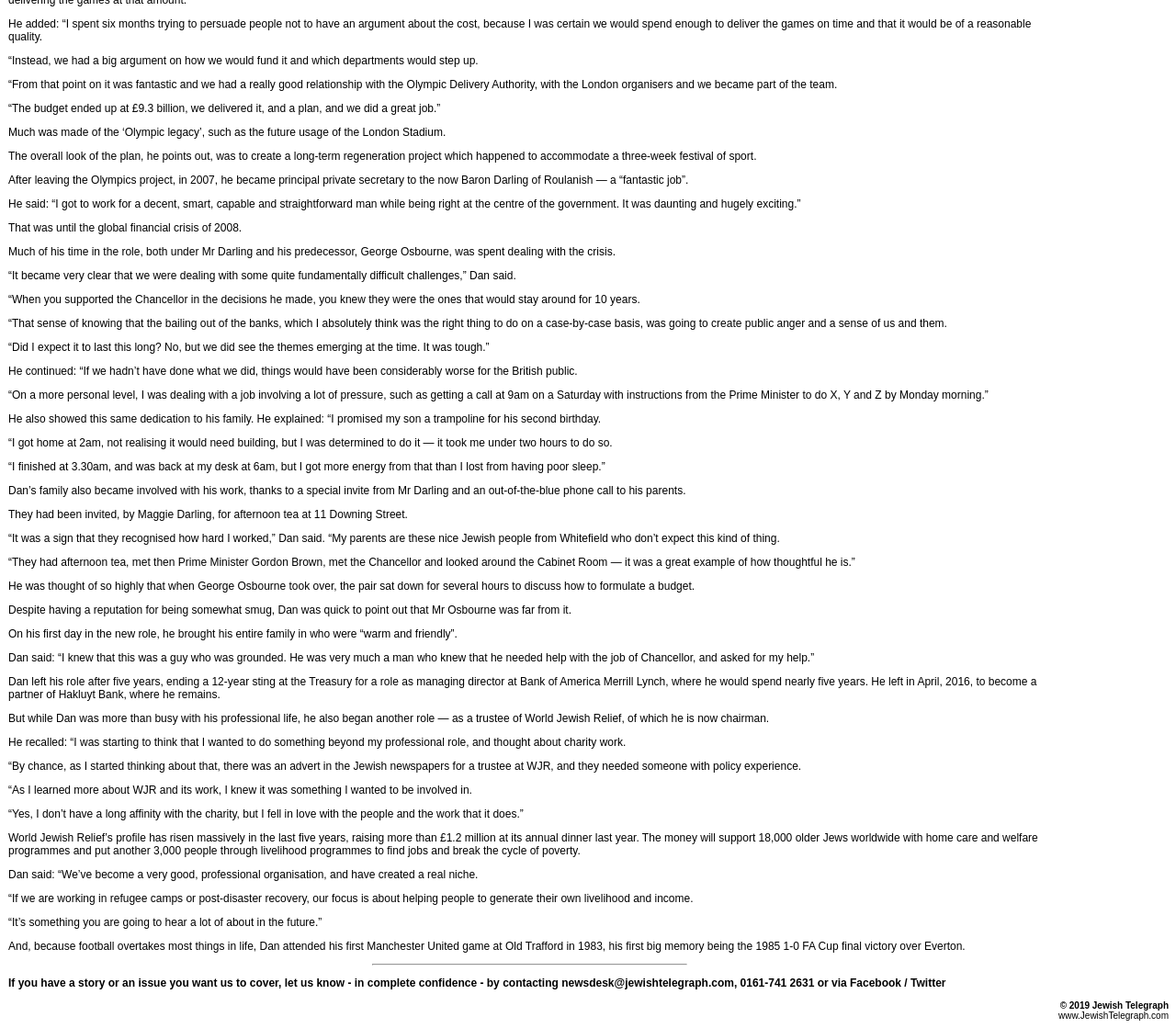What is the topic of the article?
Please answer the question as detailed as possible.

Based on the content of the article, it appears to be a biographical piece about a person named Dan, detailing his career and experiences in various roles, including his work in the Olympics and as a trustee of World Jewish Relief.